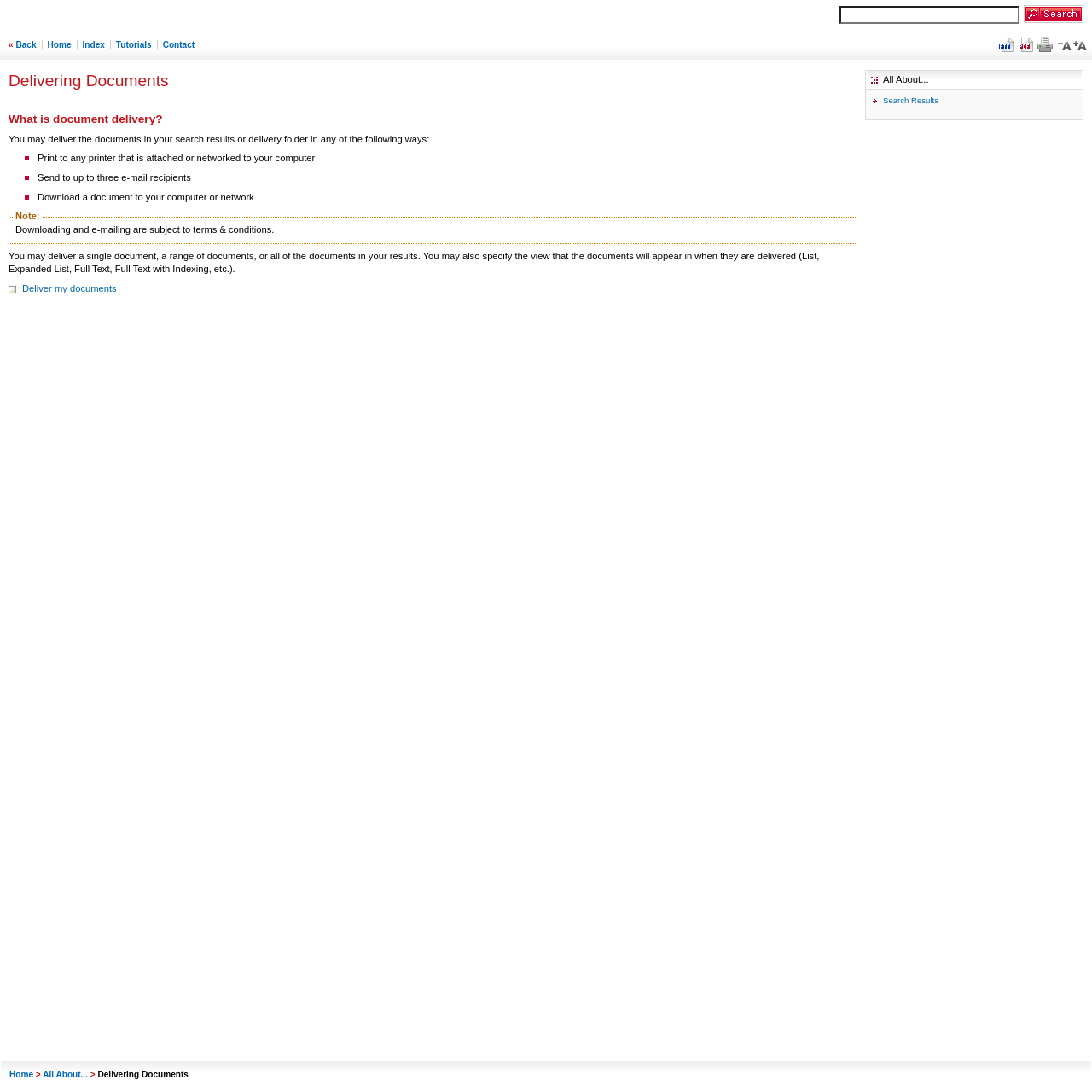Identify the bounding box coordinates of the HTML element based on this description: "Deliver my documents".

[0.008, 0.259, 0.107, 0.269]